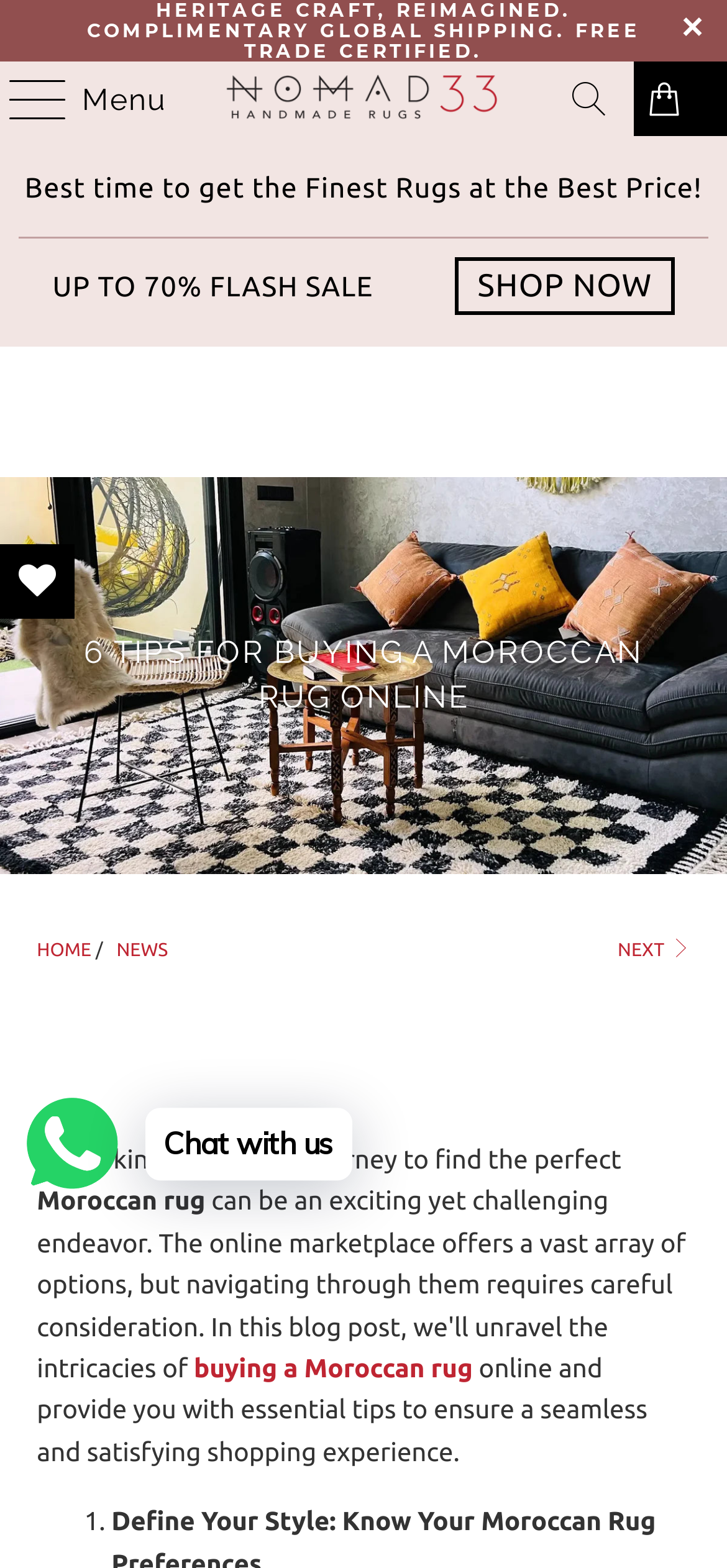Find the bounding box coordinates of the element to click in order to complete this instruction: "Read the article '6 TIPS FOR BUYING A MOROCCAN RUG ONLINE'". The bounding box coordinates must be four float numbers between 0 and 1, denoted as [left, top, right, bottom].

[0.09, 0.403, 0.91, 0.458]